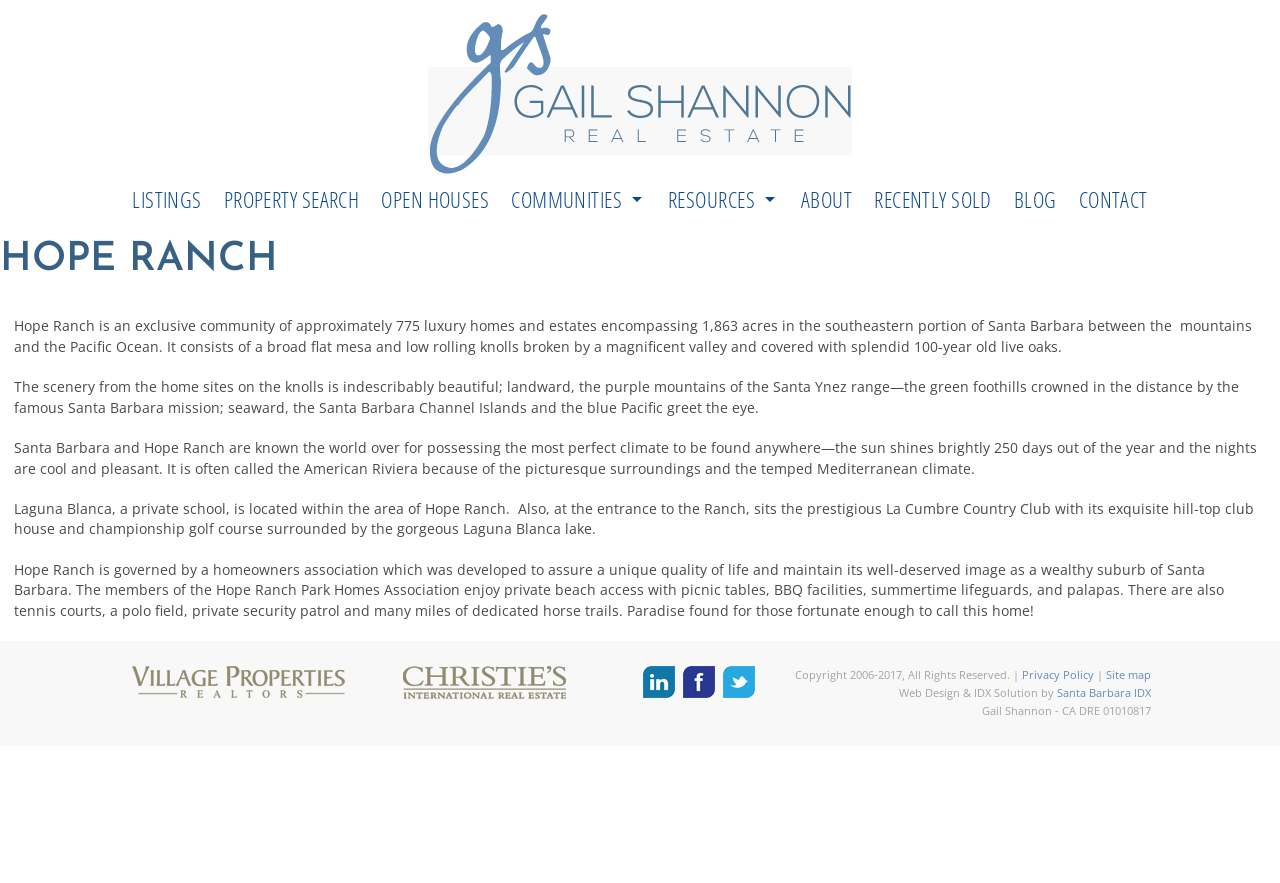Determine the bounding box coordinates for the element that should be clicked to follow this instruction: "View Gail Shannon's LinkedIn profile". The coordinates should be given as four float numbers between 0 and 1, in the format [left, top, right, bottom].

[0.502, 0.759, 0.527, 0.782]